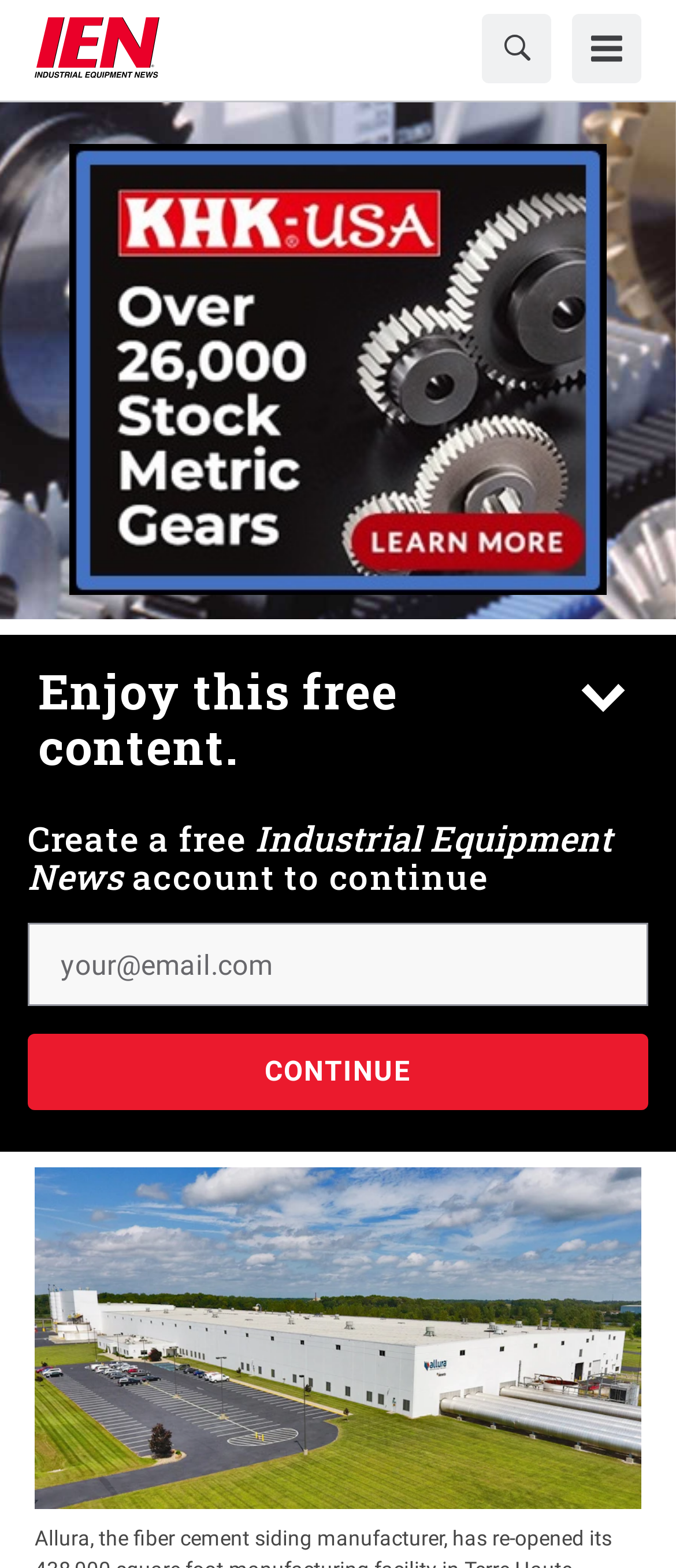Determine the bounding box coordinates for the clickable element to execute this instruction: "Search for something". Provide the coordinates as four float numbers between 0 and 1, i.e., [left, top, right, bottom].

[0.682, 0.008, 0.815, 0.053]